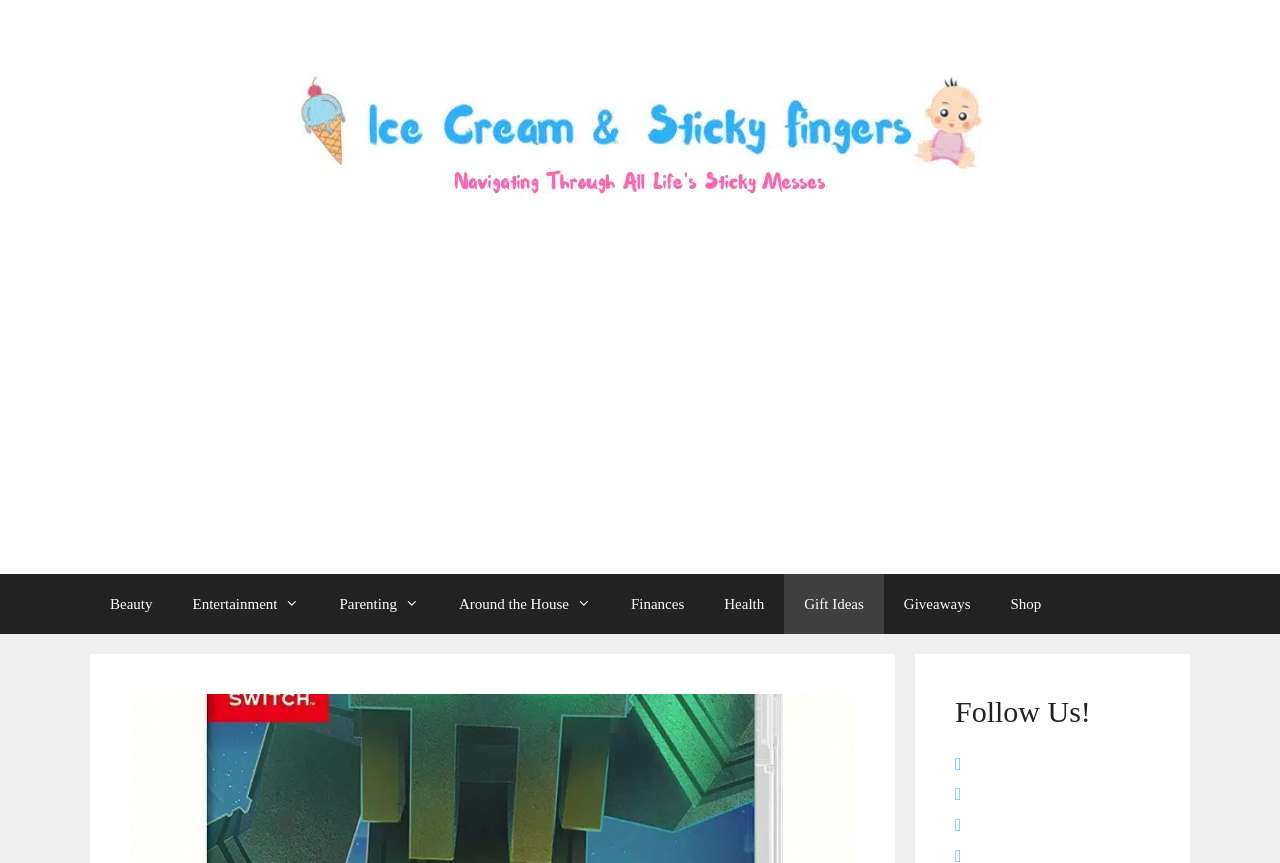Extract the main heading from the webpage content.

Cool Minecraft Gift Ideas